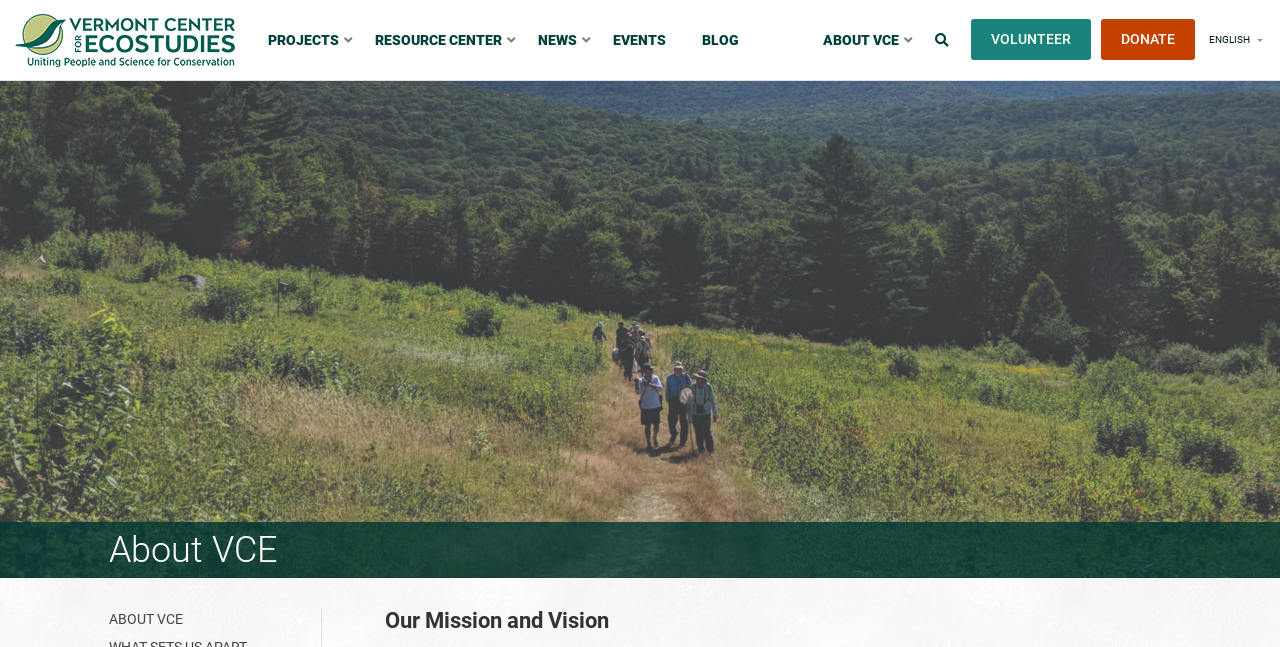Can you find the bounding box coordinates of the area I should click to execute the following instruction: "View Recent Posts"?

None